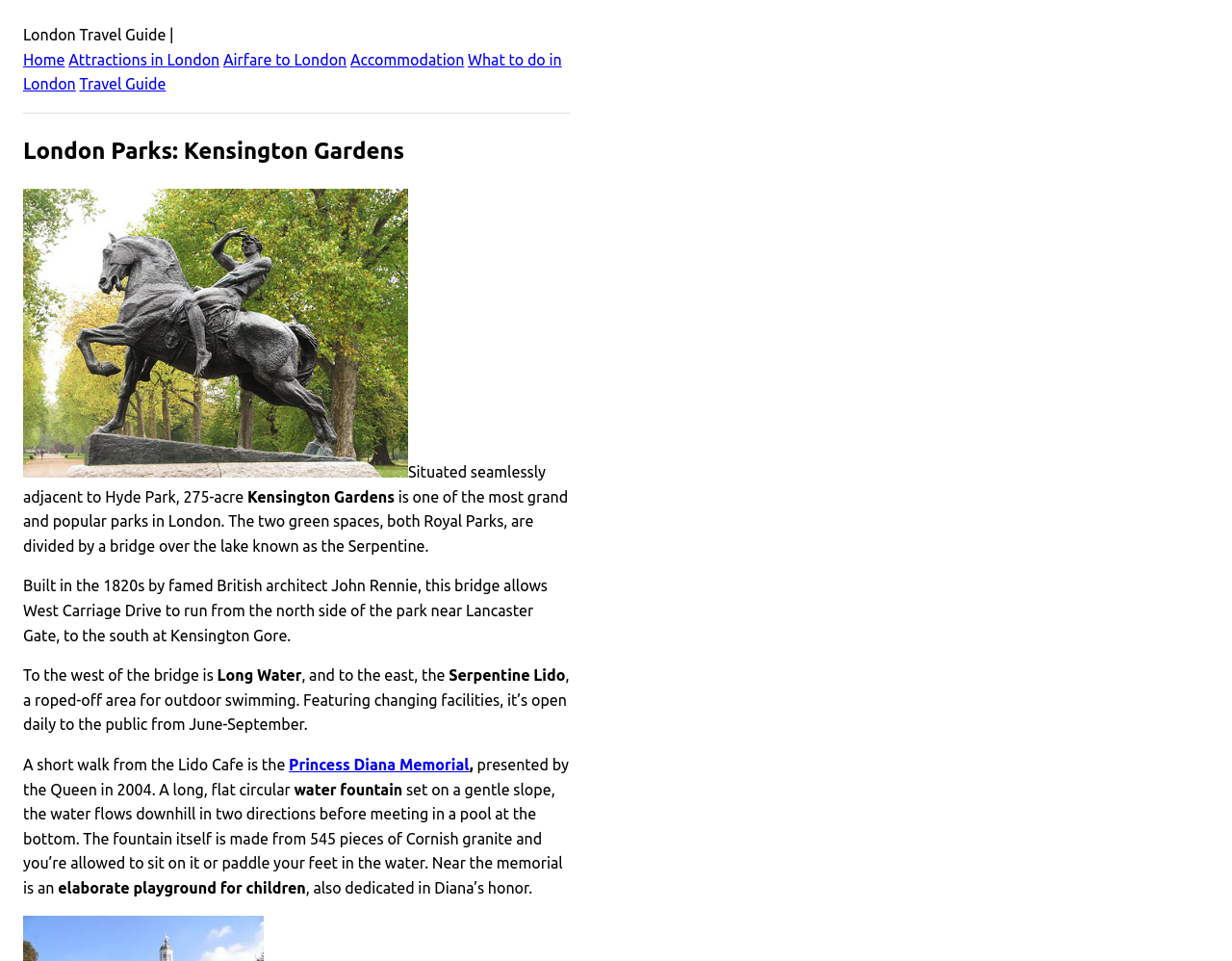What is the bridge over the lake known as?
From the image, respond using a single word or phrase.

The Serpentine